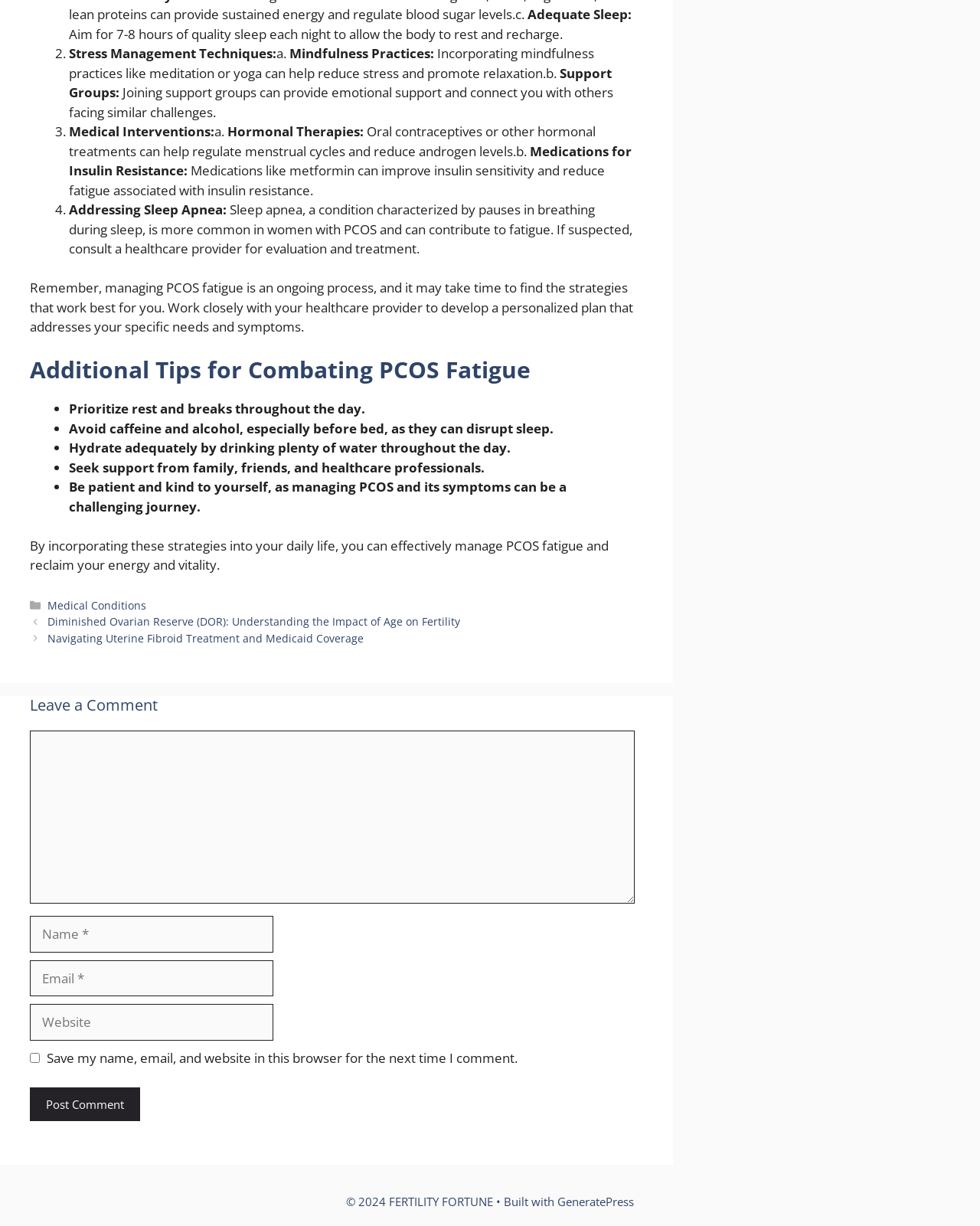Based on the visual content of the image, answer the question thoroughly: What is the recommended sleep duration for PCOS?

The webpage suggests aiming for 7-8 hours of quality sleep each night to allow the body to rest and recharge, as stated in the first point under 'Adequate Sleep'.